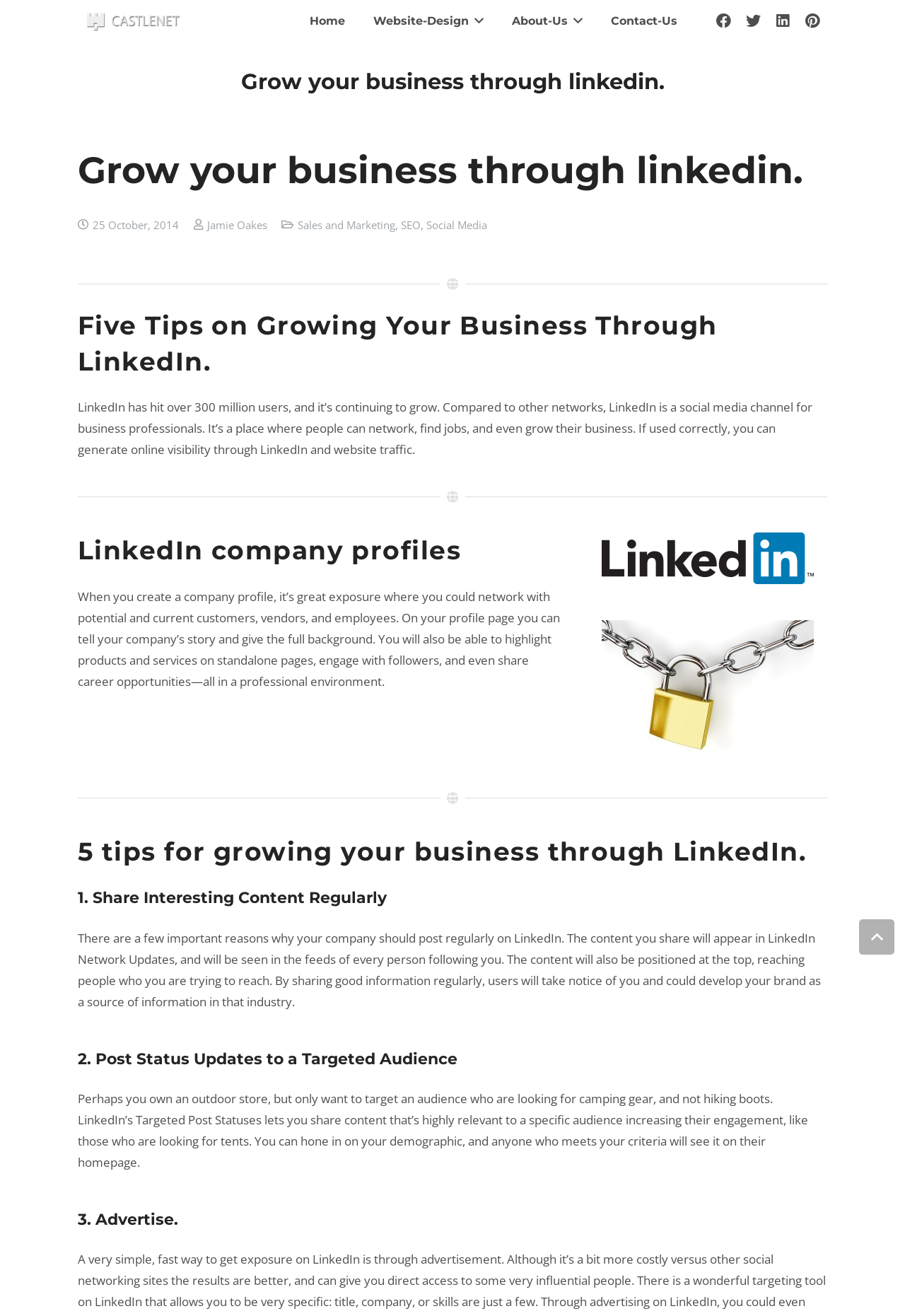How many tips are provided for growing business through LinkedIn?
Observe the image and answer the question with a one-word or short phrase response.

5